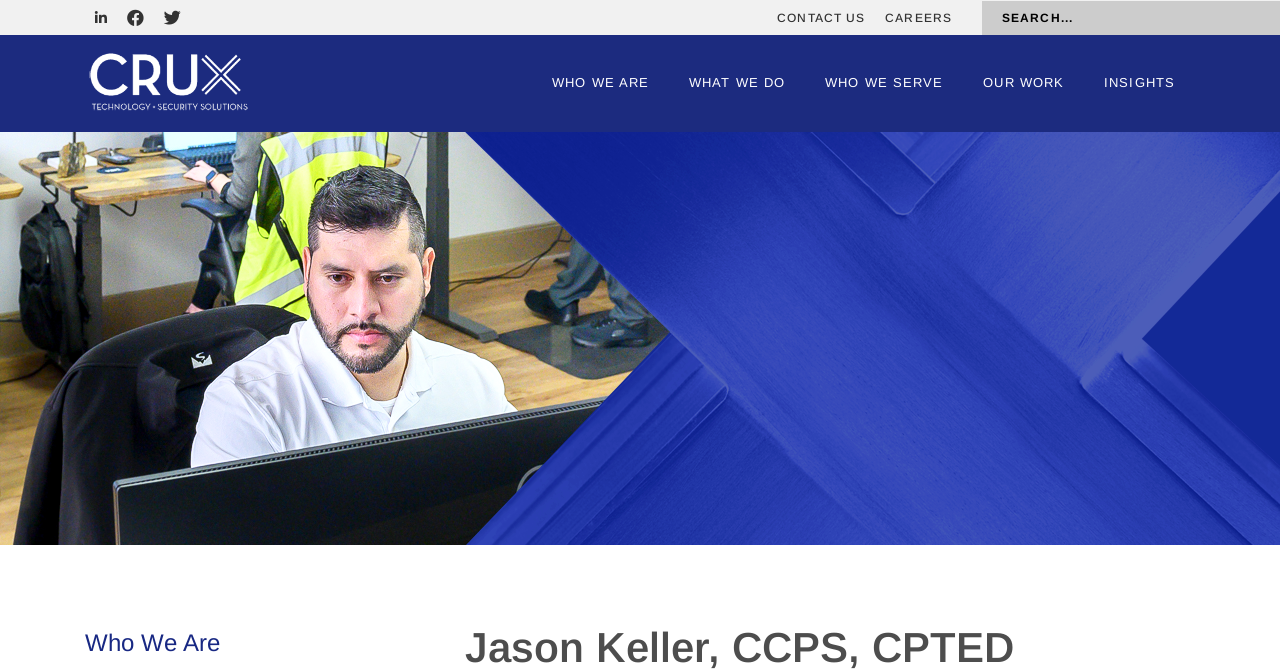Find the bounding box coordinates of the clickable region needed to perform the following instruction: "go to careers". The coordinates should be provided as four float numbers between 0 and 1, i.e., [left, top, right, bottom].

[0.692, 0.007, 0.744, 0.045]